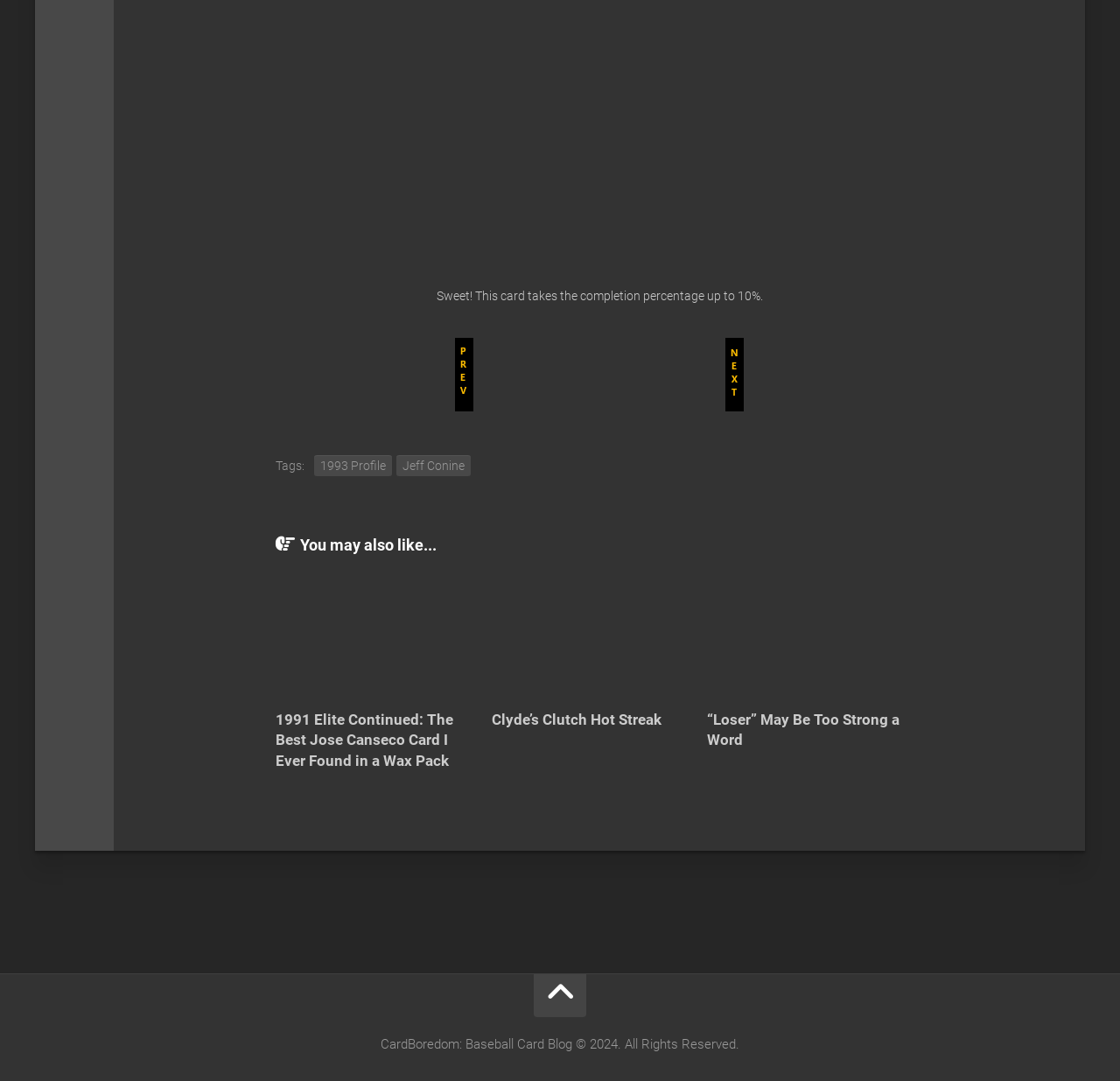Using the webpage screenshot and the element description Clyde’s Clutch Hot Streak, determine the bounding box coordinates. Specify the coordinates in the format (top-left x, top-left y, bottom-right x, bottom-right y) with values ranging from 0 to 1.

[0.439, 0.657, 0.59, 0.673]